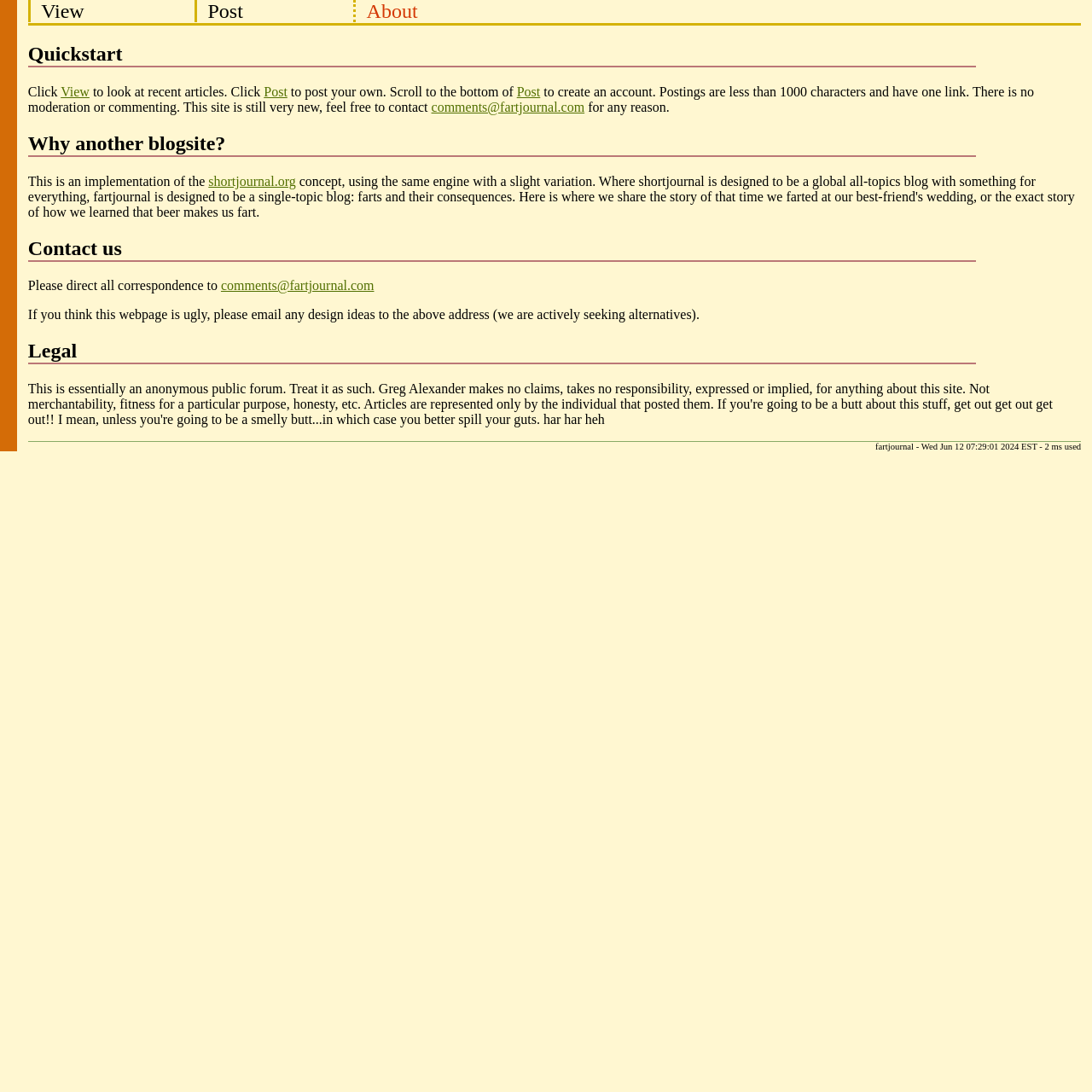What is the character limit for postings?
Answer the question with a single word or phrase, referring to the image.

1000